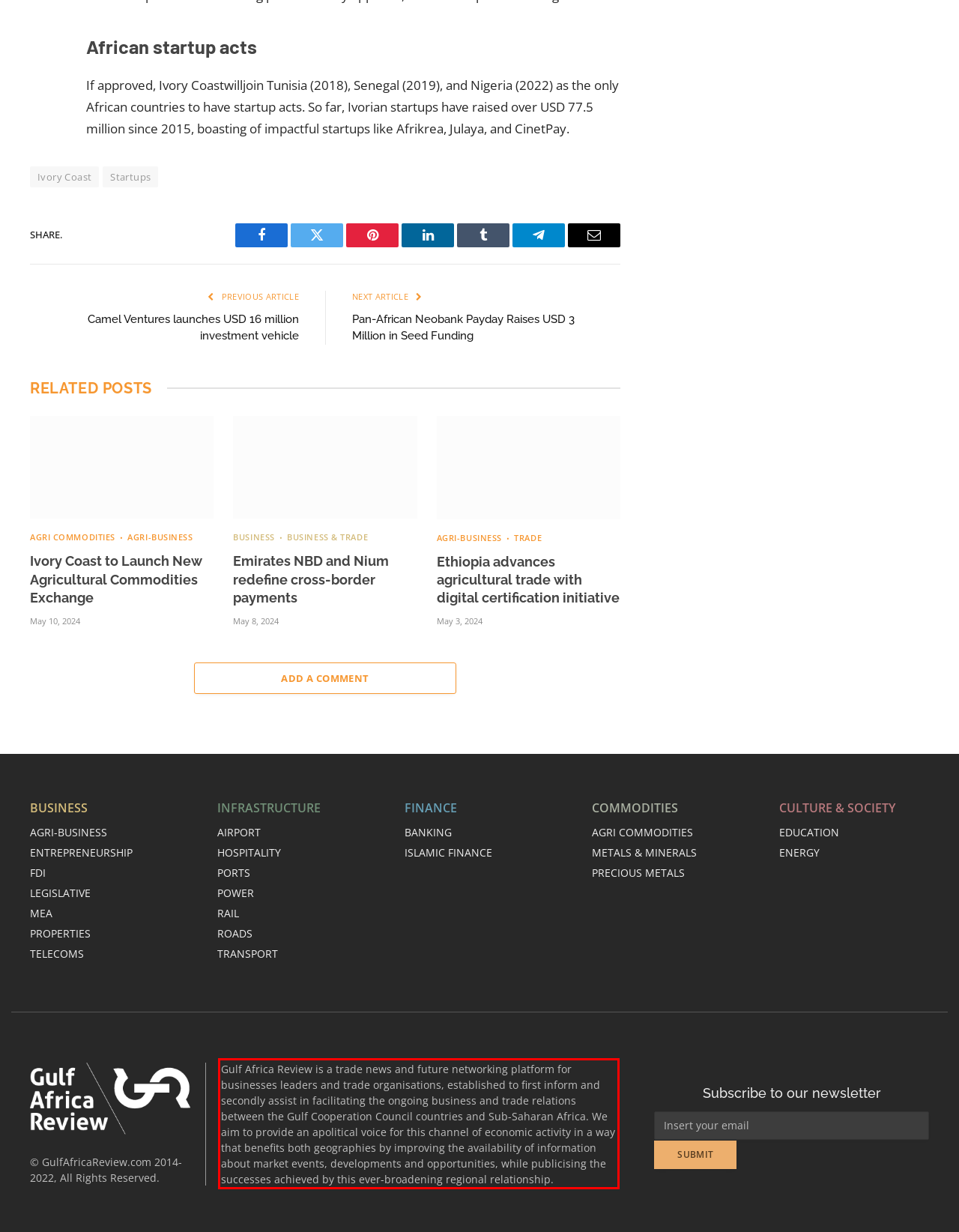With the given screenshot of a webpage, locate the red rectangle bounding box and extract the text content using OCR.

Gulf Africa Review is a trade news and future networking platform for businesses leaders and trade organisations, established to first inform and secondly assist in facilitating the ongoing business and trade relations between the Gulf Cooperation Council countries and Sub-Saharan Africa. We aim to provide an apolitical voice for this channel of economic activity in a way that benefits both geographies by improving the availability of information about market events, developments and opportunities, while publicising the successes achieved by this ever-broadening regional relationship.